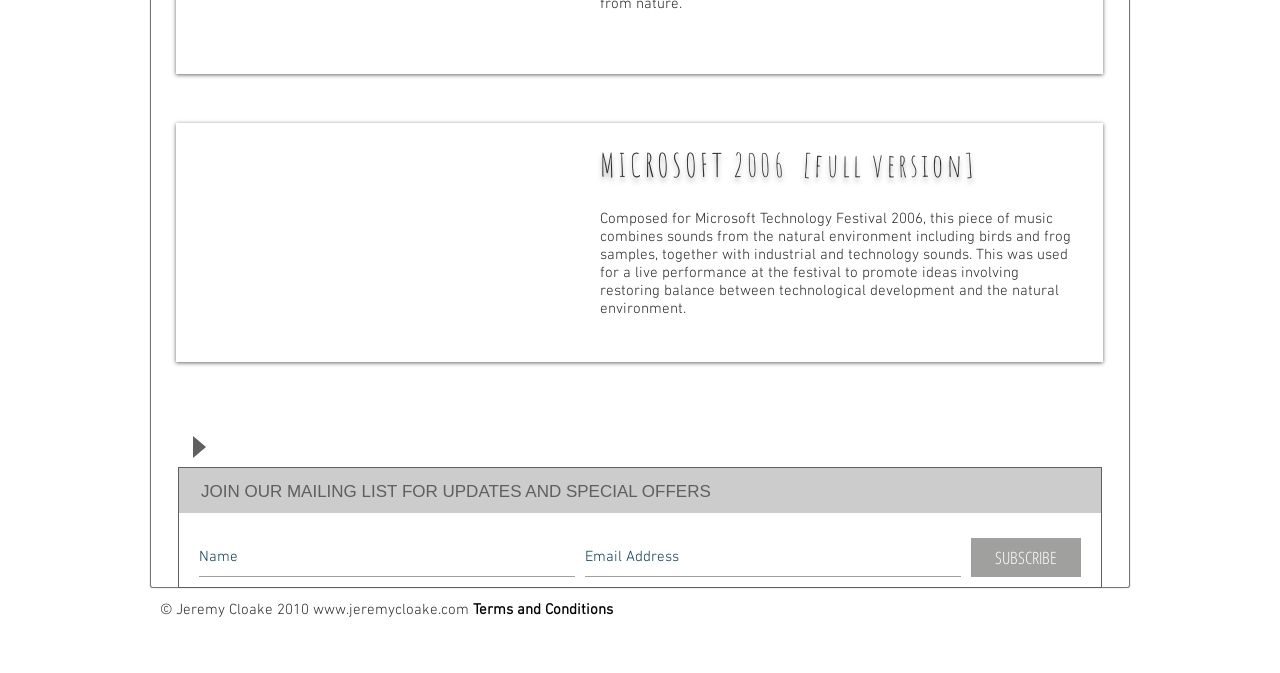Provide a brief response to the question below using one word or phrase:
What is the function of the button?

Play